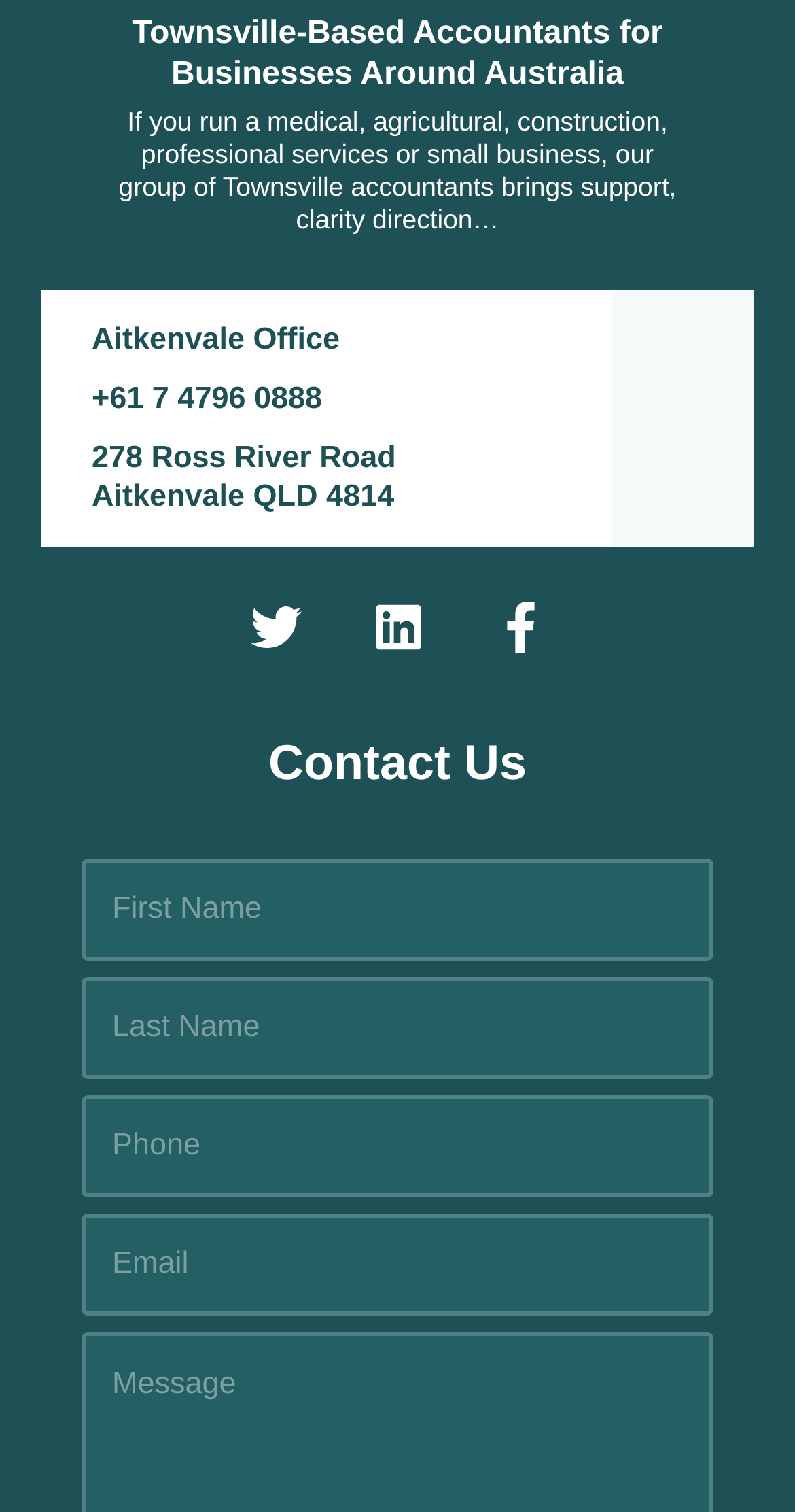Locate the bounding box coordinates of the clickable element to fulfill the following instruction: "Visit the Aitkenvale office". Provide the coordinates as four float numbers between 0 and 1 in the format [left, top, right, bottom].

[0.115, 0.291, 0.498, 0.339]